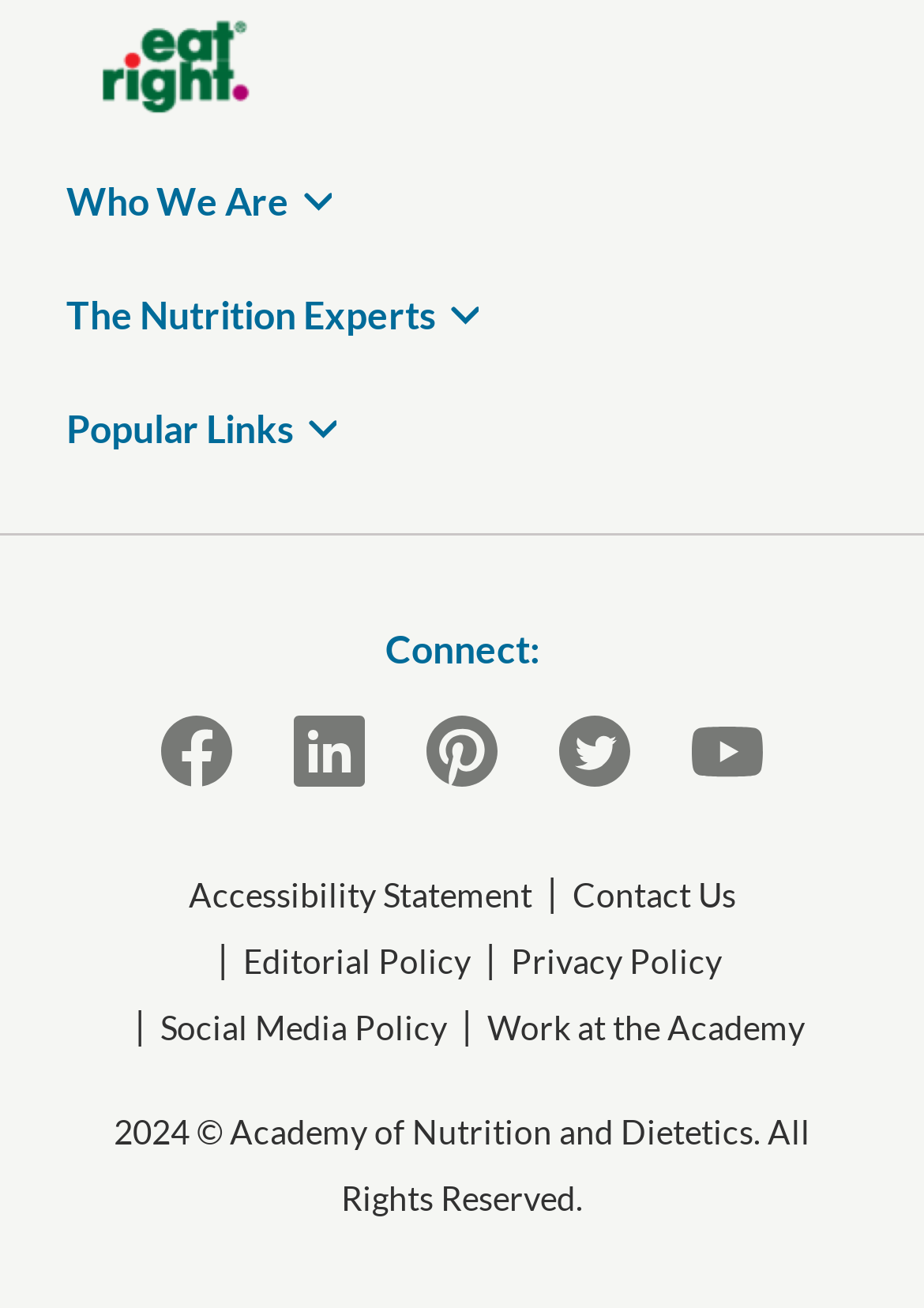Provide the bounding box coordinates of the HTML element described by the text: "Server upgrades – Sunday 03/12/2017".

None